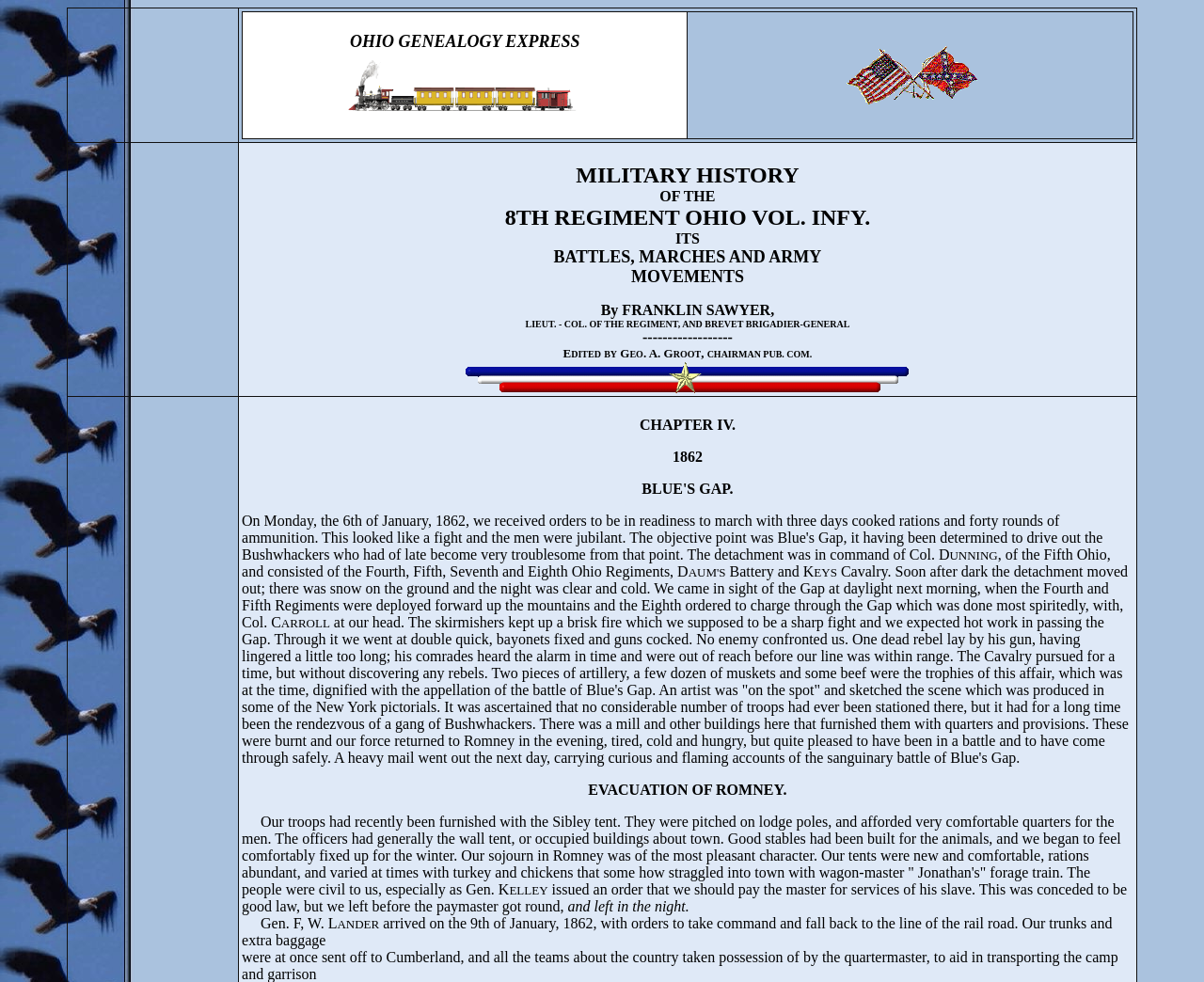Illustrate the webpage's structure and main components comprehensively.

The webpage is about the Ohio Genealogy Express, specifically focusing on the 8th Ohio Volunteer Infantry (OVI) and Chapter IV - Blues Gap. At the top, there is a row with two grid cells, one containing an image and the other containing a table with a header that reads "OHIO GENEALOGY EXPRESS" accompanied by an image.

Below this row, there is another row with two grid cells. The first cell contains a small amount of whitespace, while the second cell contains a lengthy text passage about the military history of the 8th Regiment Ohio Volunteer Infantry, including its battles, marches, and army movements. This passage is edited by Geo. A. Groot, Chairman Pub. Com. and written by Franklin Sawyer, Lieut.-Col. of the Regiment, and Brevet Brigadier-General.

To the right of this text passage, there is an image. Further down the page, there is a large block of text that appears to be a continuation of the military history, discussing the transportation of the camp and garrison.

In total, there are five images on the page, with three of them located at the top and two at the bottom. The layout is organized, with clear headings and concise text, making it easy to navigate and read.